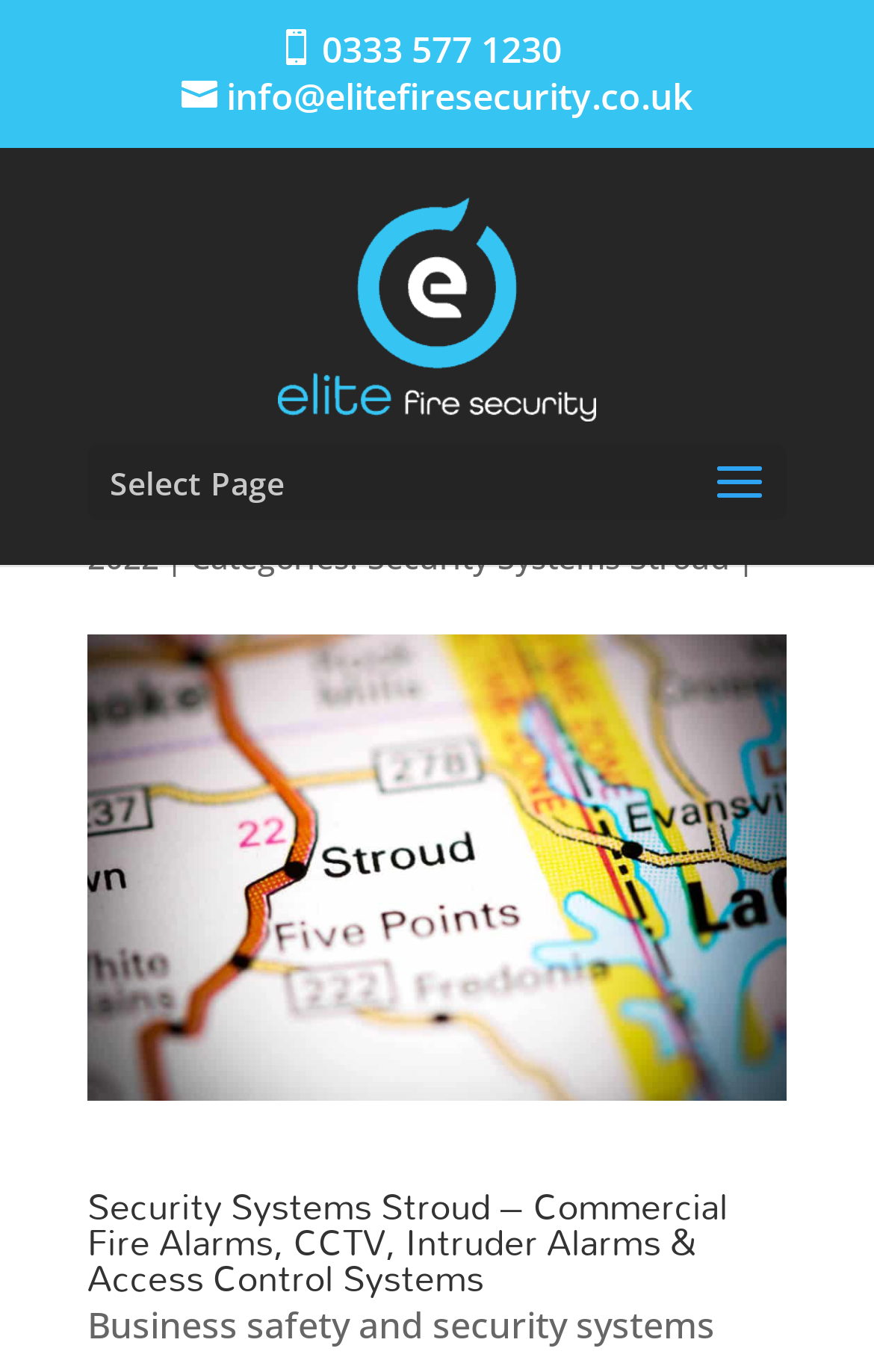Answer this question using a single word or a brief phrase:
Who wrote the article about Security Systems Stroud?

Martyn Lenthall